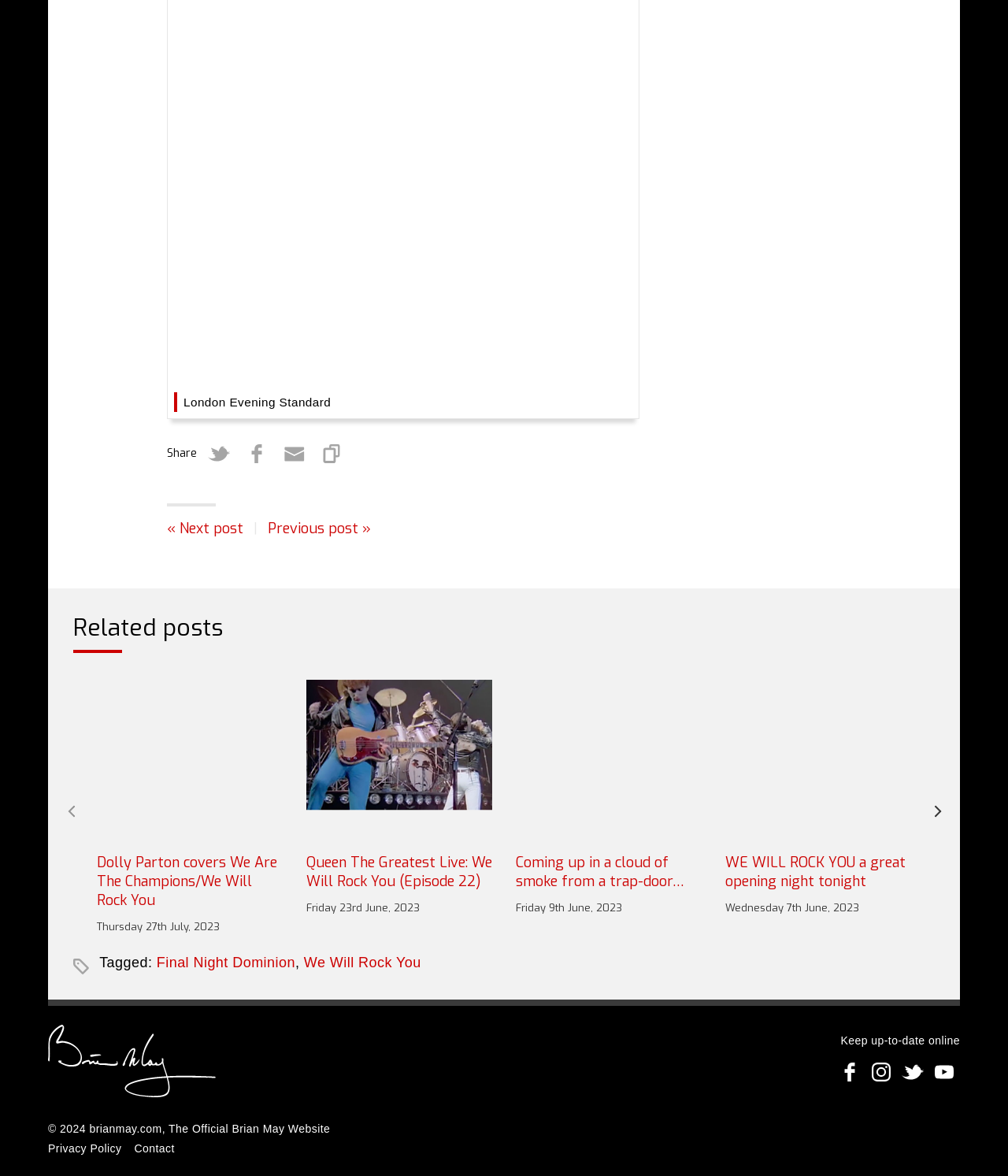What is the date of the latest related post?
Answer the question with a single word or phrase derived from the image.

Thursday 27th July, 2023